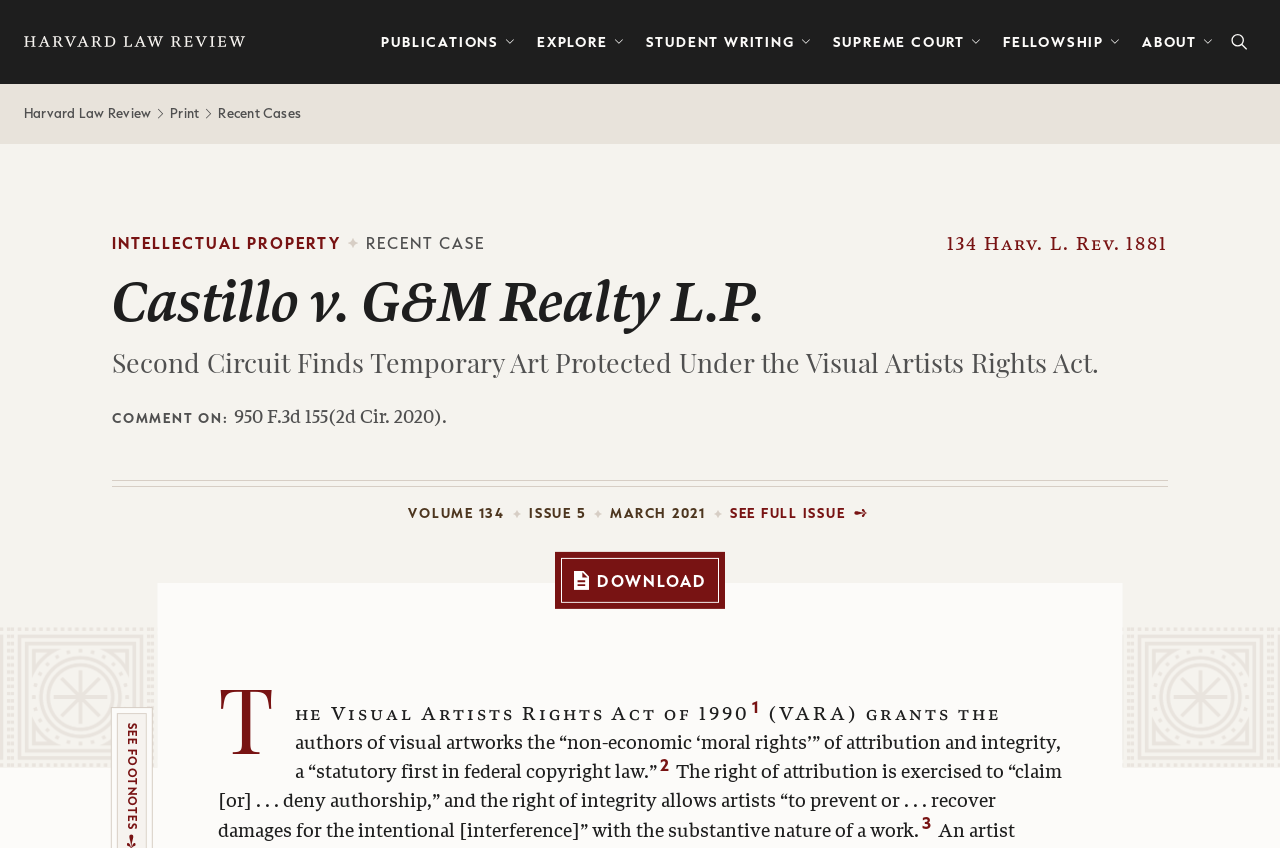Using the image as a reference, answer the following question in as much detail as possible:
What is the volume number of the Harvard Law Review issue discussed in this article?

The article mentions the volume number of the Harvard Law Review issue as 134, which is displayed prominently on the page.